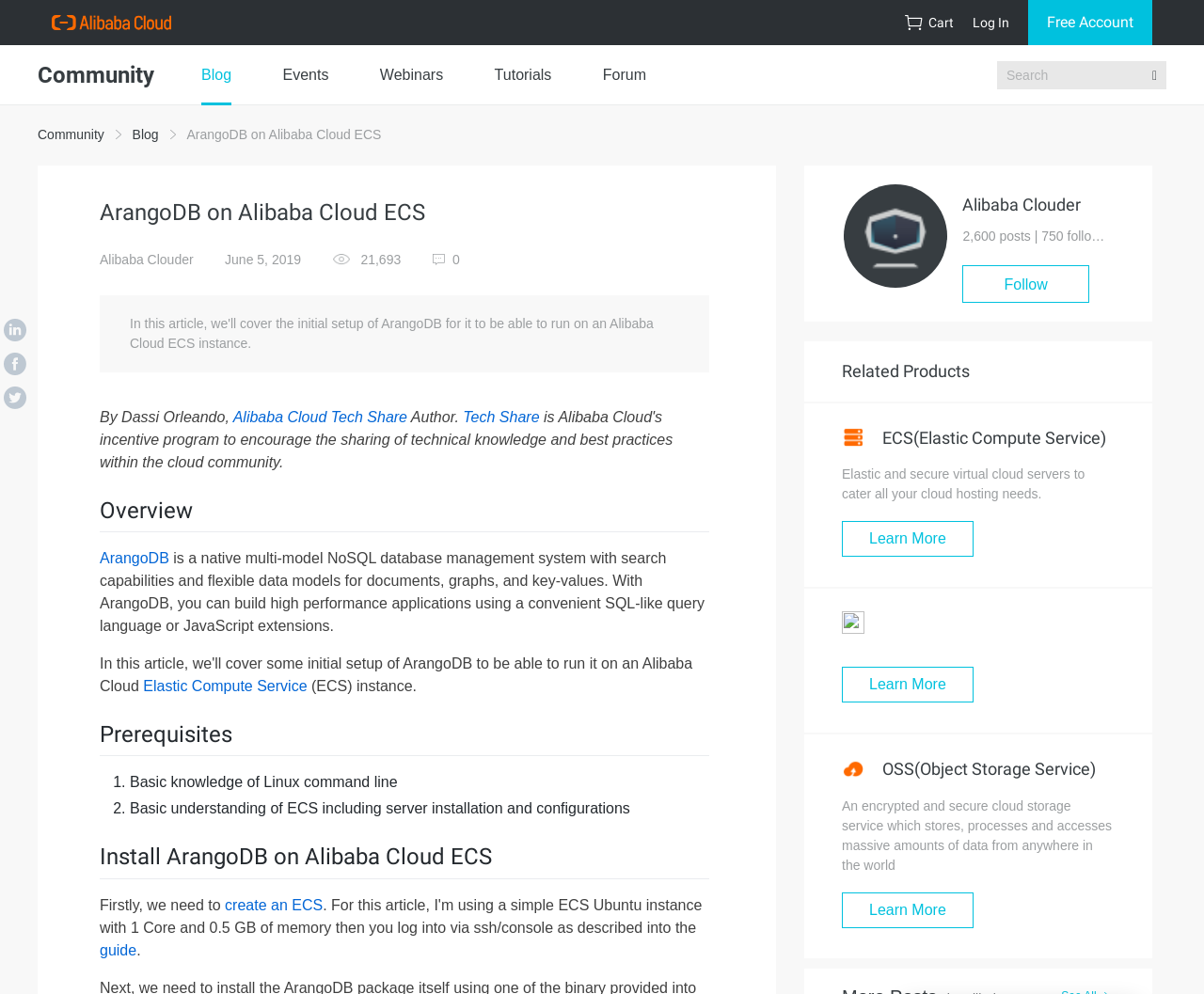Determine the bounding box for the HTML element described here: "Tutorials". The coordinates should be given as [left, top, right, bottom] with each number being a float between 0 and 1.

[0.411, 0.045, 0.458, 0.106]